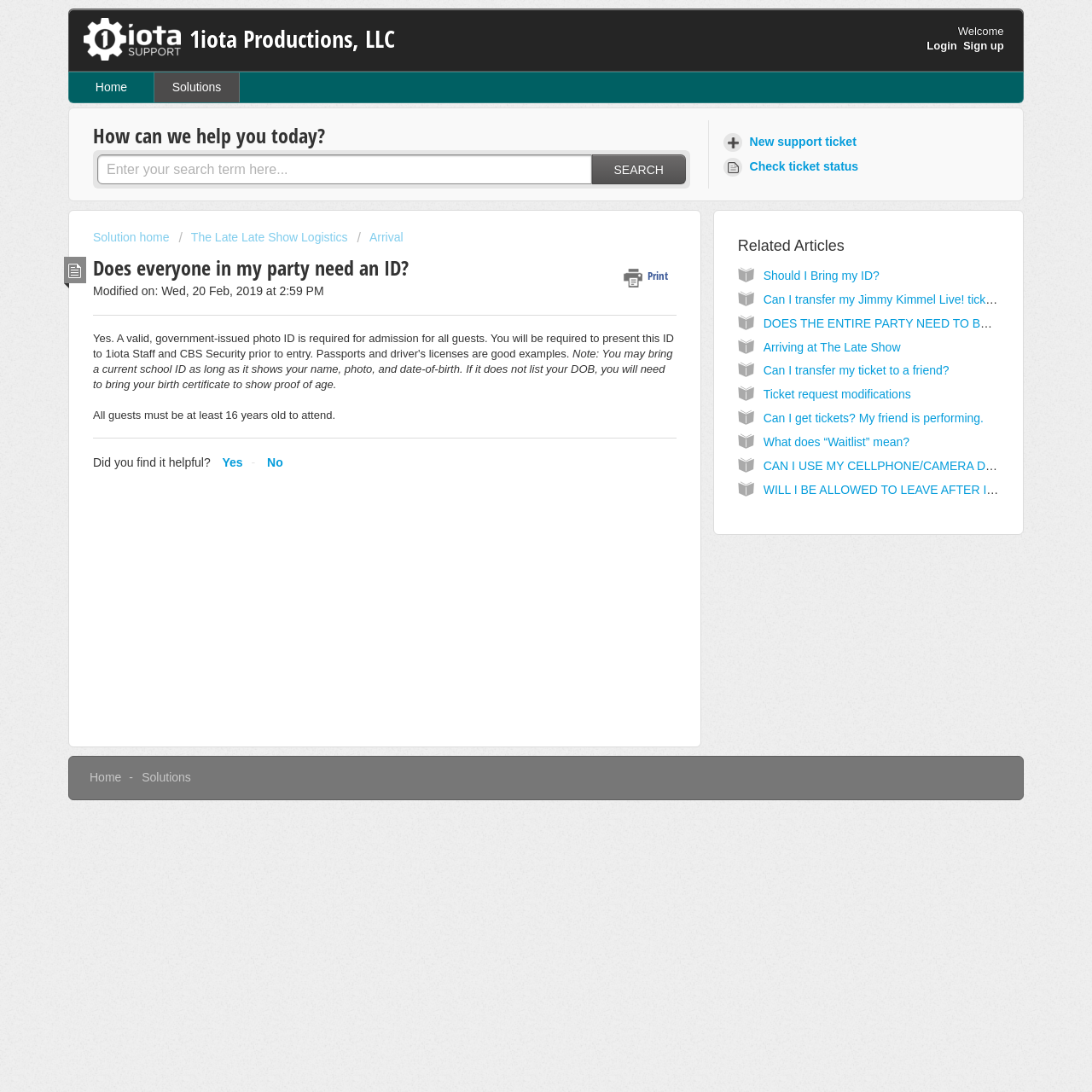Specify the bounding box coordinates of the element's region that should be clicked to achieve the following instruction: "Check ticket status". The bounding box coordinates consist of four float numbers between 0 and 1, in the format [left, top, right, bottom].

[0.661, 0.142, 0.792, 0.164]